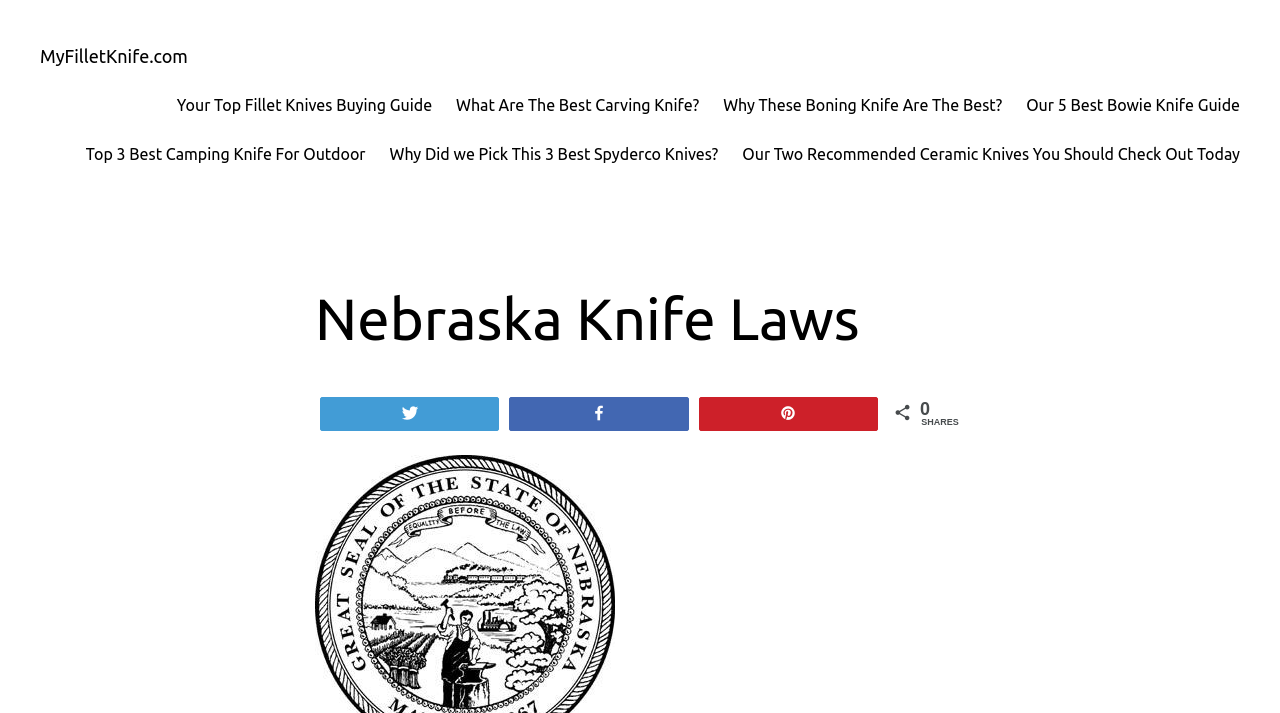Can you specify the bounding box coordinates for the region that should be clicked to fulfill this instruction: "Check out the recommended Ceramic Knives".

[0.58, 0.2, 0.969, 0.236]